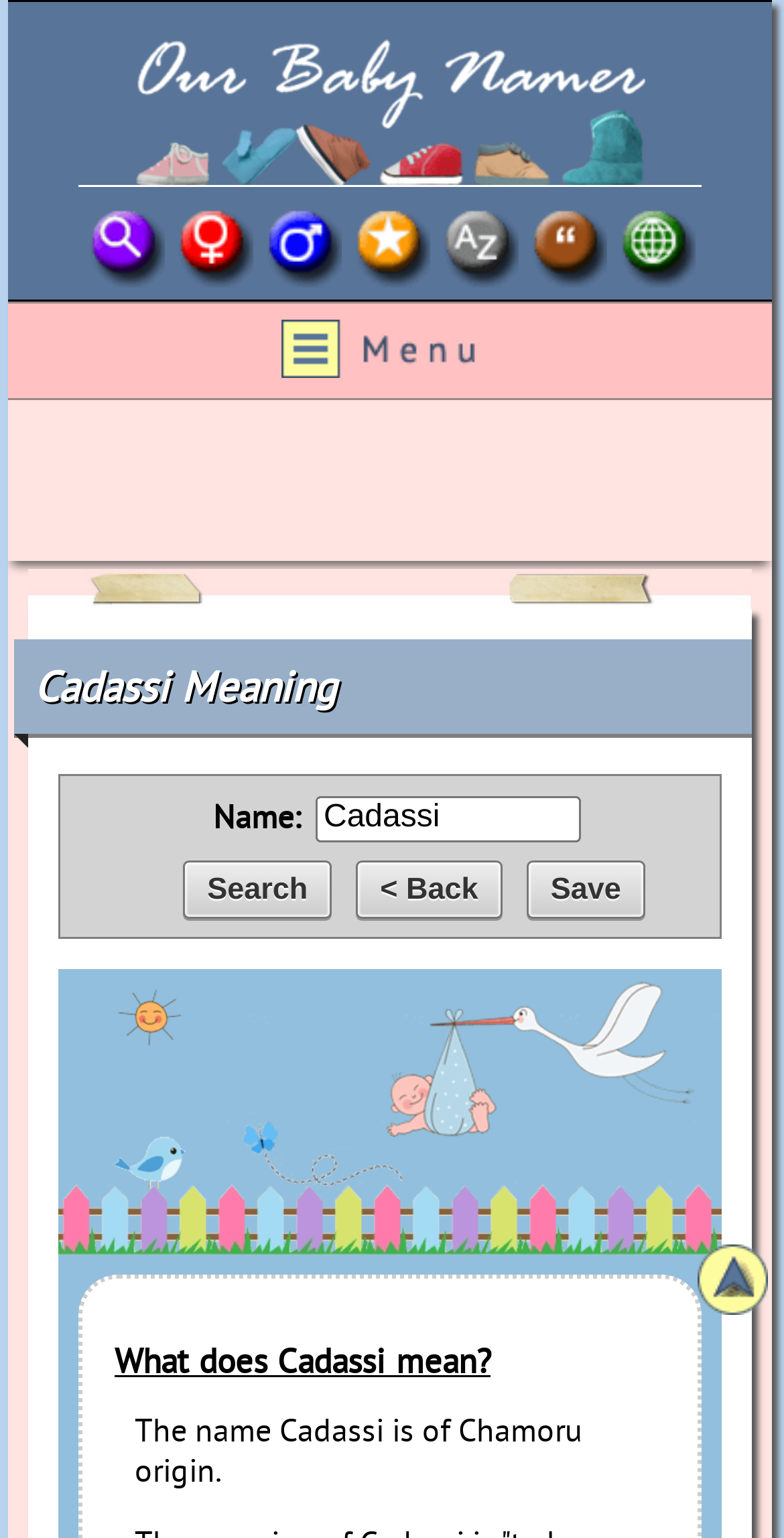Kindly determine the bounding box coordinates for the area that needs to be clicked to execute this instruction: "Click the logo".

[0.1, 0.099, 0.895, 0.125]